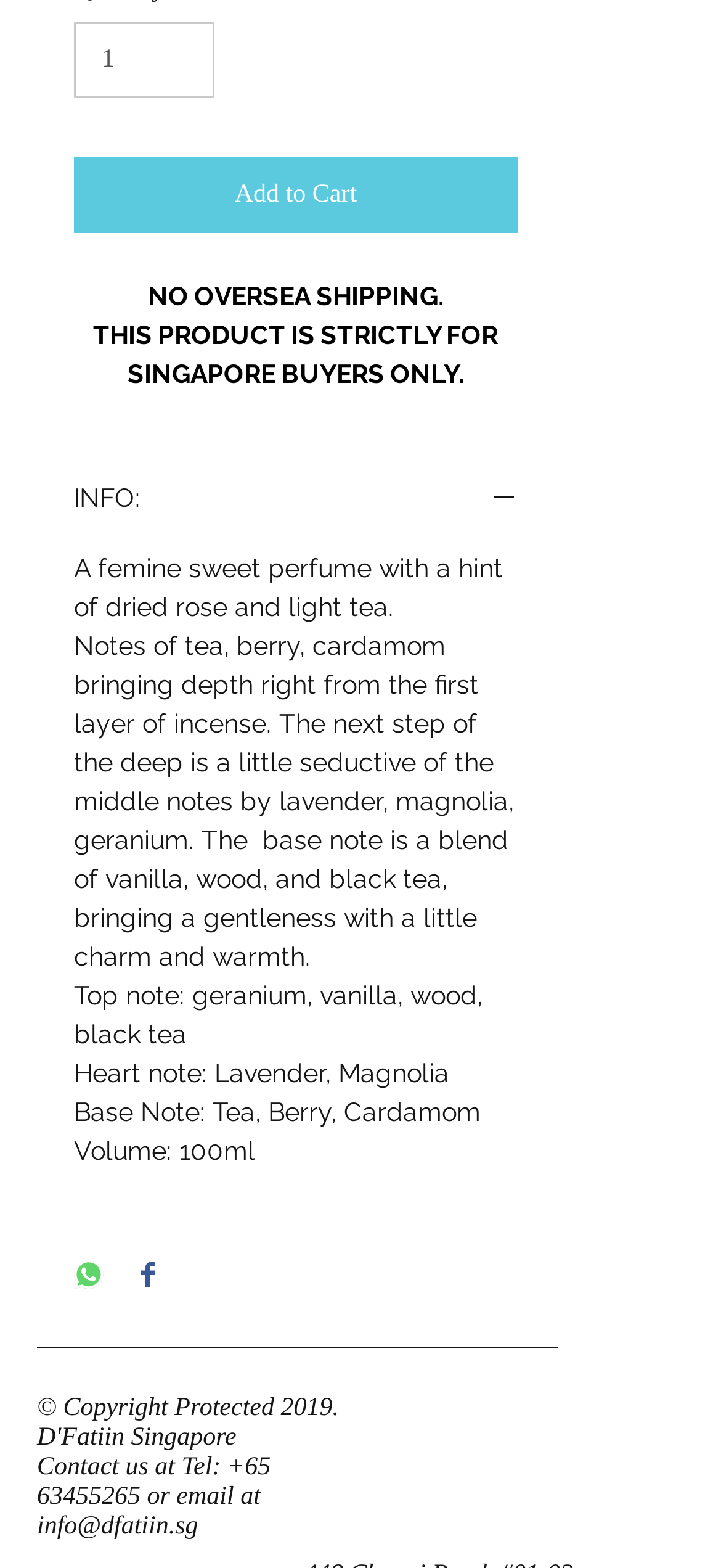Is this product available for overseas shipping?
Please respond to the question with a detailed and thorough explanation.

The StaticText element 'NO OVERSEA SHIPPING.' indicates that this product is not available for overseas shipping.